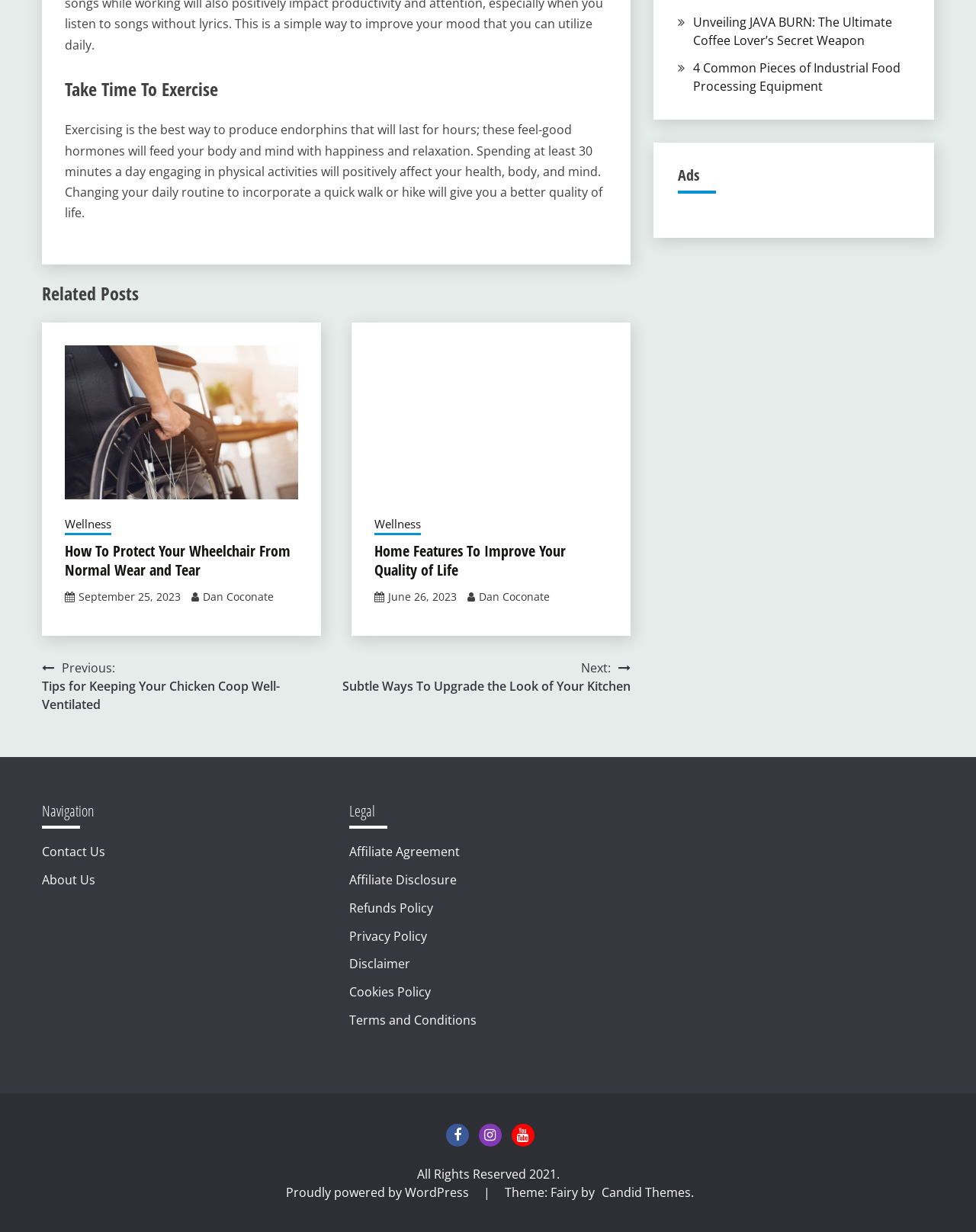Using the webpage screenshot, find the UI element described by September 25, 2023September 25, 2023. Provide the bounding box coordinates in the format (top-left x, top-left y, bottom-right x, bottom-right y), ensuring all values are floating point numbers between 0 and 1.

[0.08, 0.478, 0.185, 0.49]